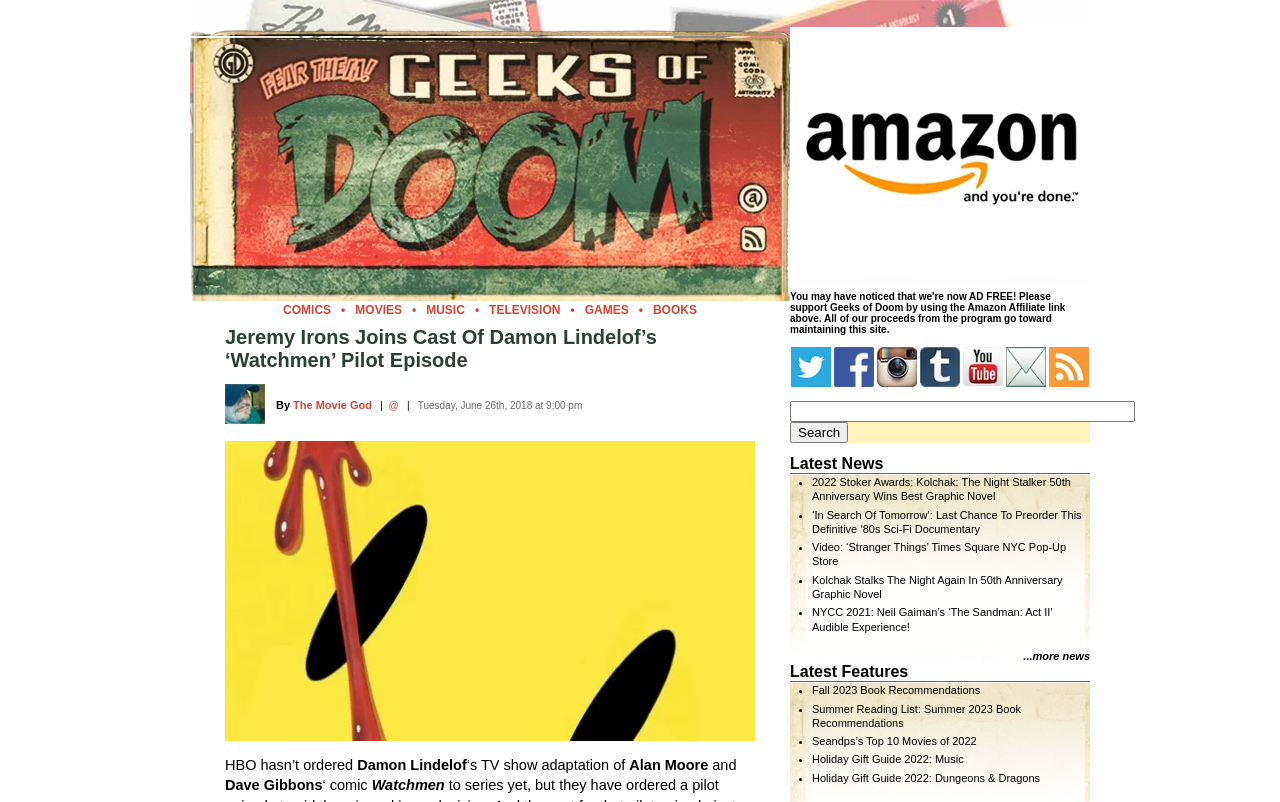Describe every aspect of the webpage in a detailed manner.

The webpage appears to be an article about Jeremy Irons joining the cast of Damon Lindelof's TV show adaptation of Alan Moore and Dave Gibbons' comic Watchmen. 

At the top of the page, there is a header section with a logo and a navigation menu that includes links to various categories such as COMICS, MOVIES, MUSIC, TELEVISION, GAMES, and BOOKS. 

Below the header, there is a large image that spans across the top of the page, followed by a section that displays the title of the article, "Jeremy Irons Joins Cast Of Damon Lindelof’s ‘Watchmen’ Pilot Episode". 

The article itself is divided into several paragraphs, with the first paragraph starting with the sentence "HBO hasn’t ordered Damon Lindelof’s TV show adaptation of Alan Moore and Dave Gibbons’ comic Watchmen to series yet, but they have ordered a pilot episode to aid them in". 

To the right of the article, there is a sidebar that contains several sections, including a section with links to Amazon.com, a section with a message about the website being ad-free and a request to support the website by using the Amazon Affiliate link, and a section with links to the website's social media profiles on Twitter, Facebook, and Instagram. 

There are several images scattered throughout the page, including images of Jeremy Irons and the Watchmen logo.